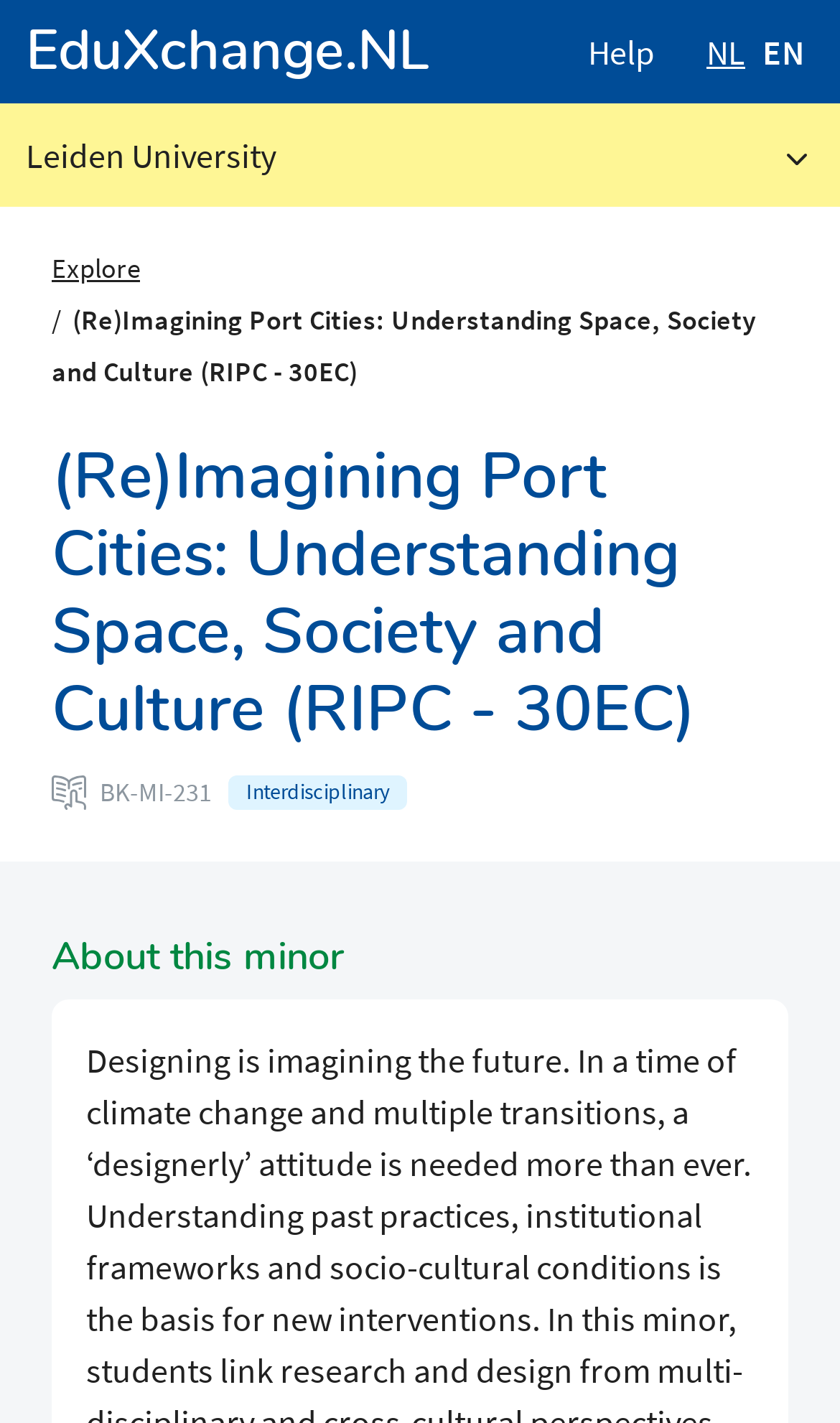Identify the bounding box coordinates for the UI element described by the following text: "Leiden University". Provide the coordinates as four float numbers between 0 and 1, in the format [left, top, right, bottom].

[0.0, 0.073, 1.0, 0.145]